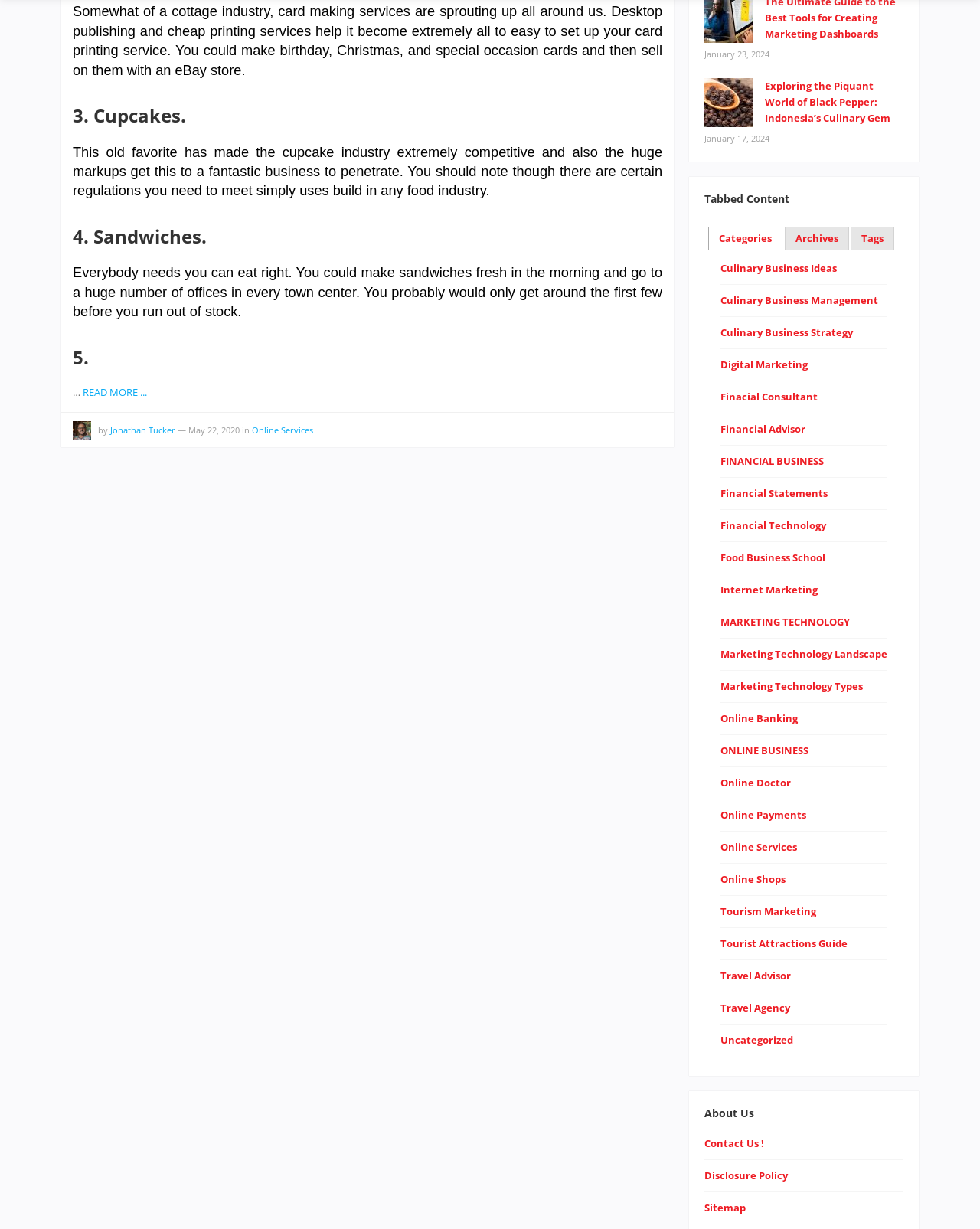Based on what you see in the screenshot, provide a thorough answer to this question: How many tabs are there in the tablist?

I counted the number of tab elements within the tablist element and found that there are three tabs: 'Categories', 'Archives', and 'Tags'.